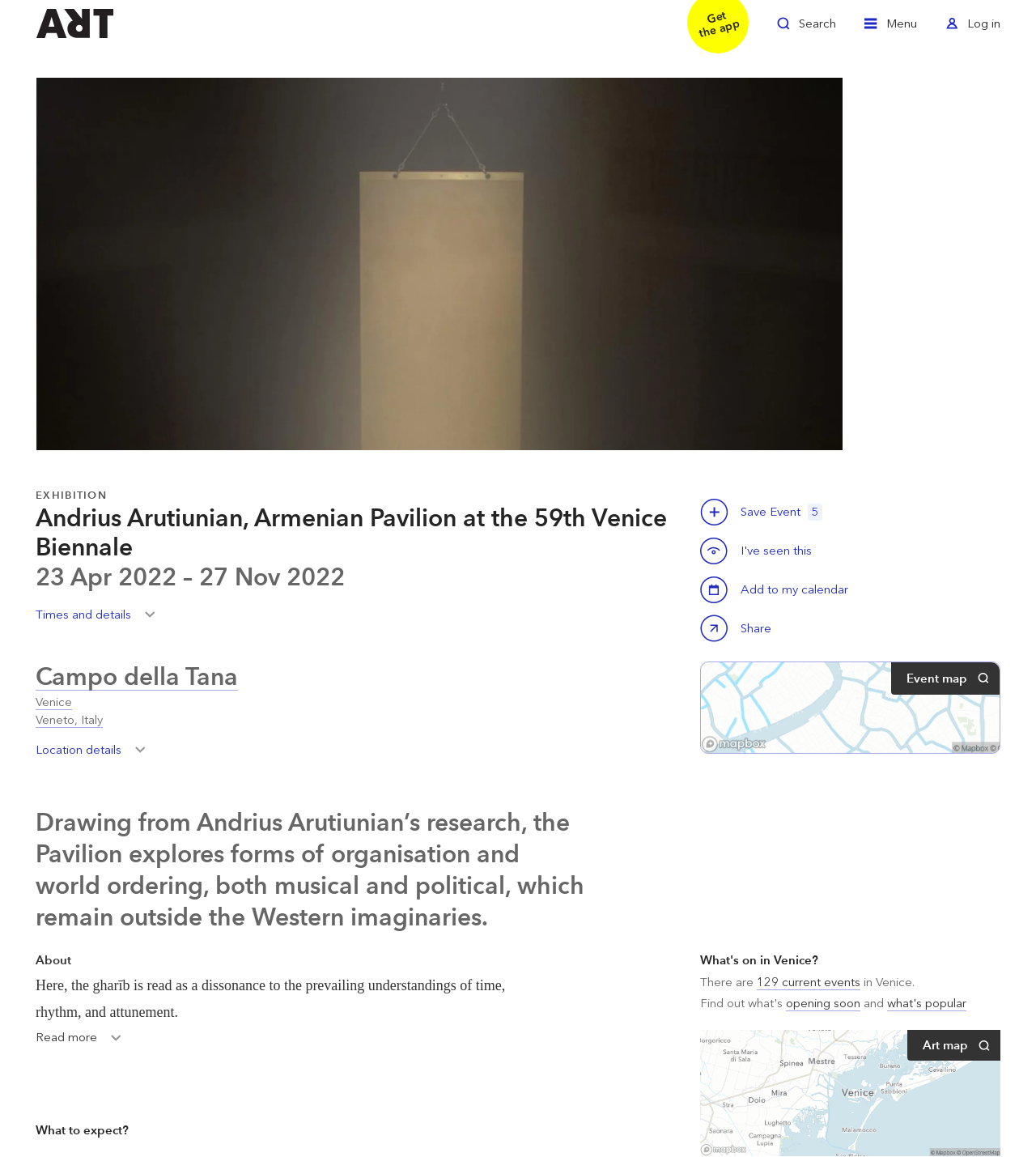Locate the bounding box coordinates of the area that needs to be clicked to fulfill the following instruction: "Toggle Location details". The coordinates should be in the format of four float numbers between 0 and 1, namely [left, top, right, bottom].

[0.034, 0.64, 0.148, 0.665]